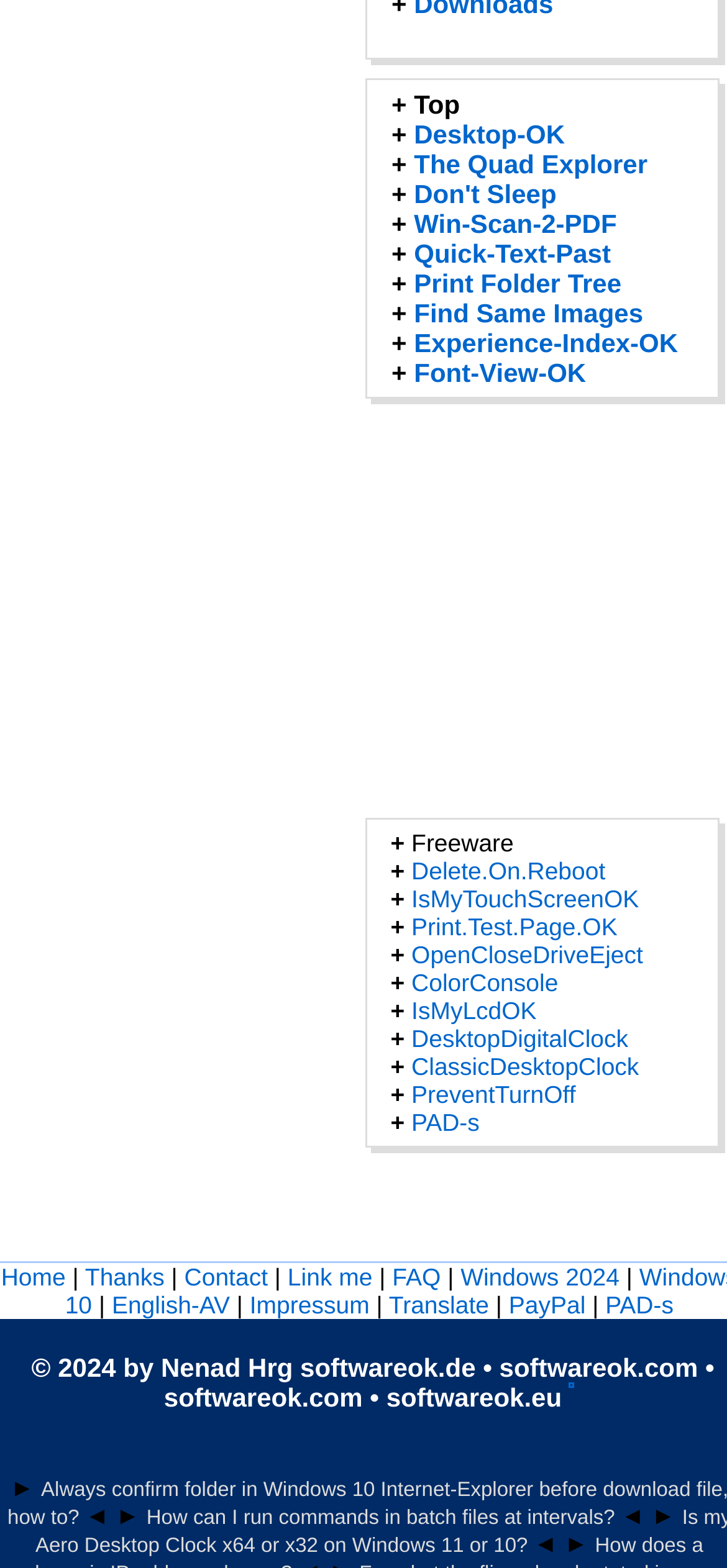What is the text between 'Home' and 'Thanks'?
Respond with a short answer, either a single word or a phrase, based on the image.

|